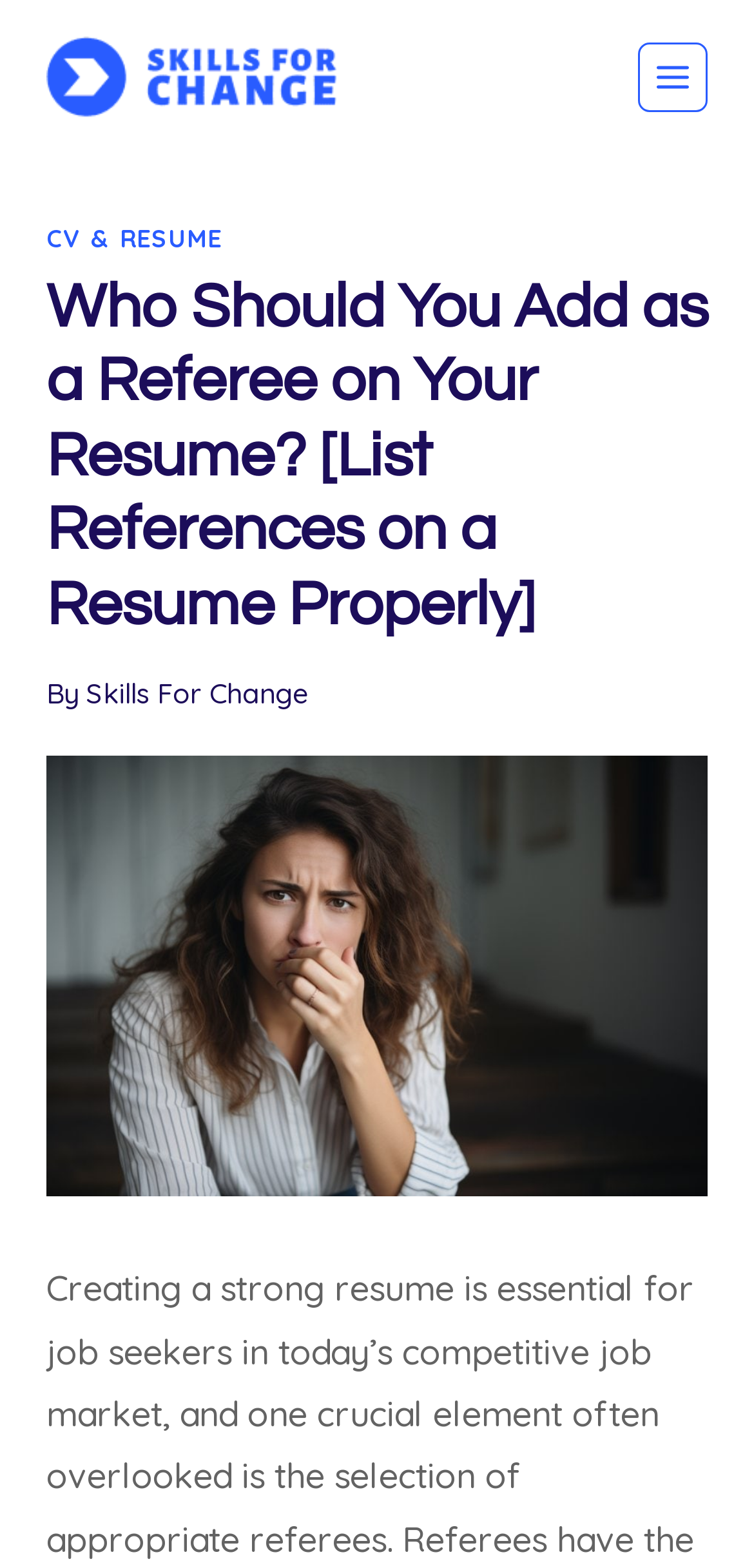Can you give a comprehensive explanation to the question given the content of the image?
What is the image at the top of the webpage about?

The image at the top of the webpage appears to be related to the topic of references on a resume, as it is captioned 'who should you add as a referee on your resume'. This image may be used to illustrate the concept of a referee on a resume.